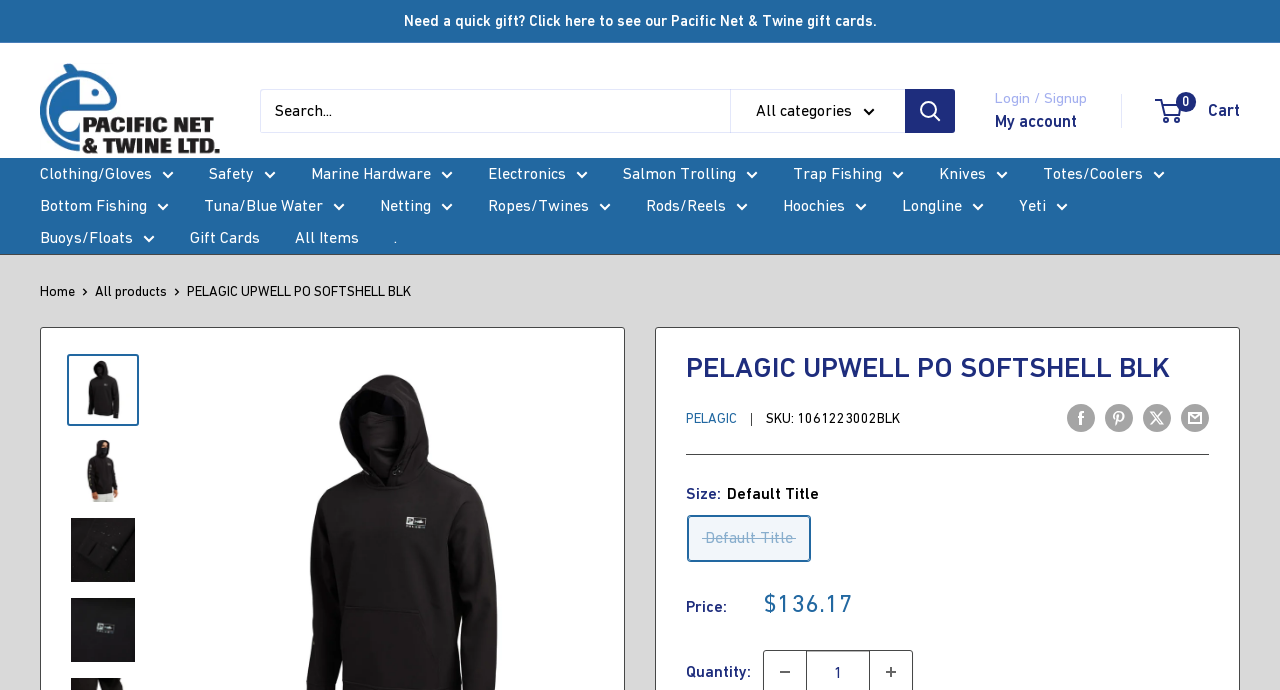Please answer the following question using a single word or phrase: What is the default title of the product?

Default Title